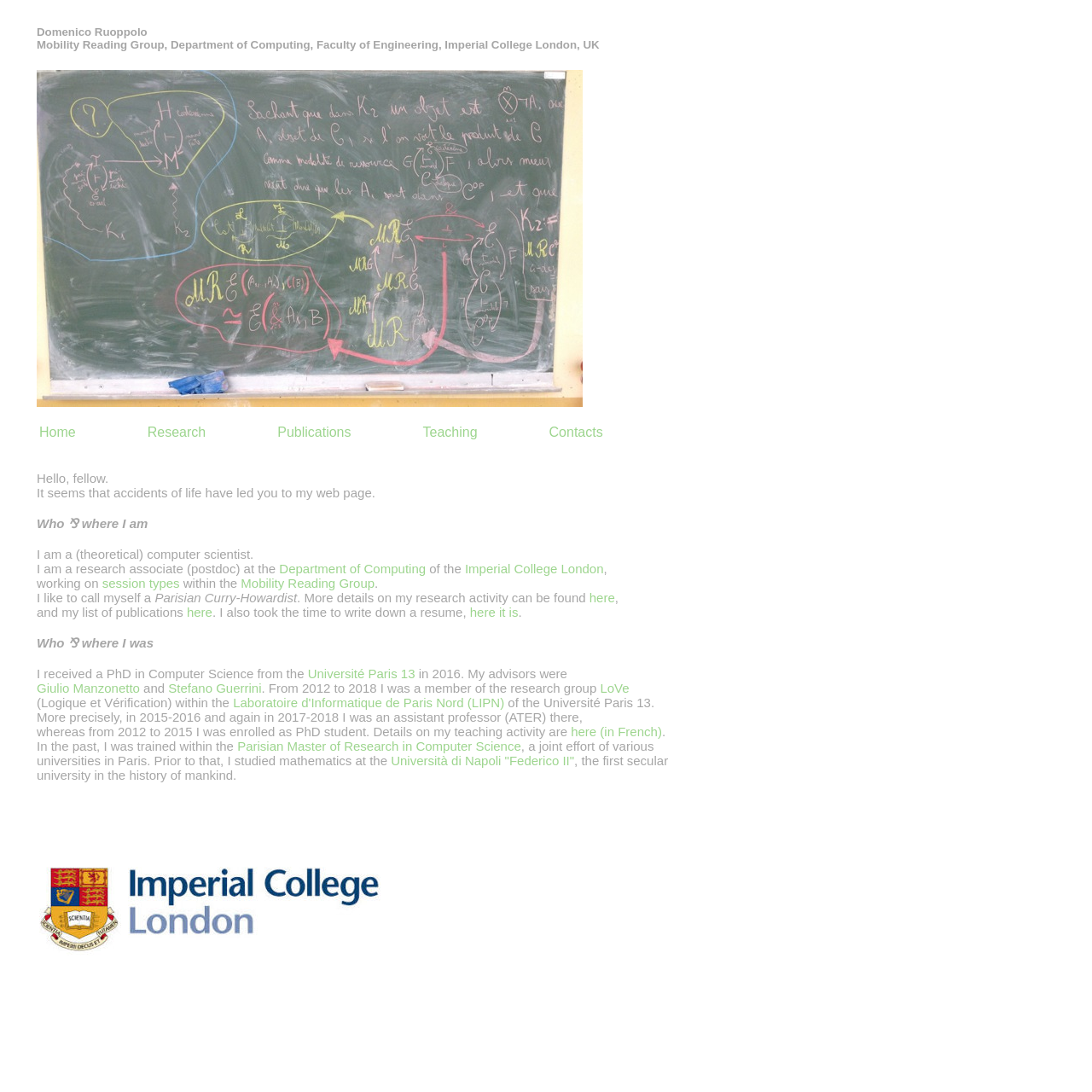Identify the coordinates of the bounding box for the element that must be clicked to accomplish the instruction: "Click on the 'Home' link".

[0.036, 0.389, 0.069, 0.403]